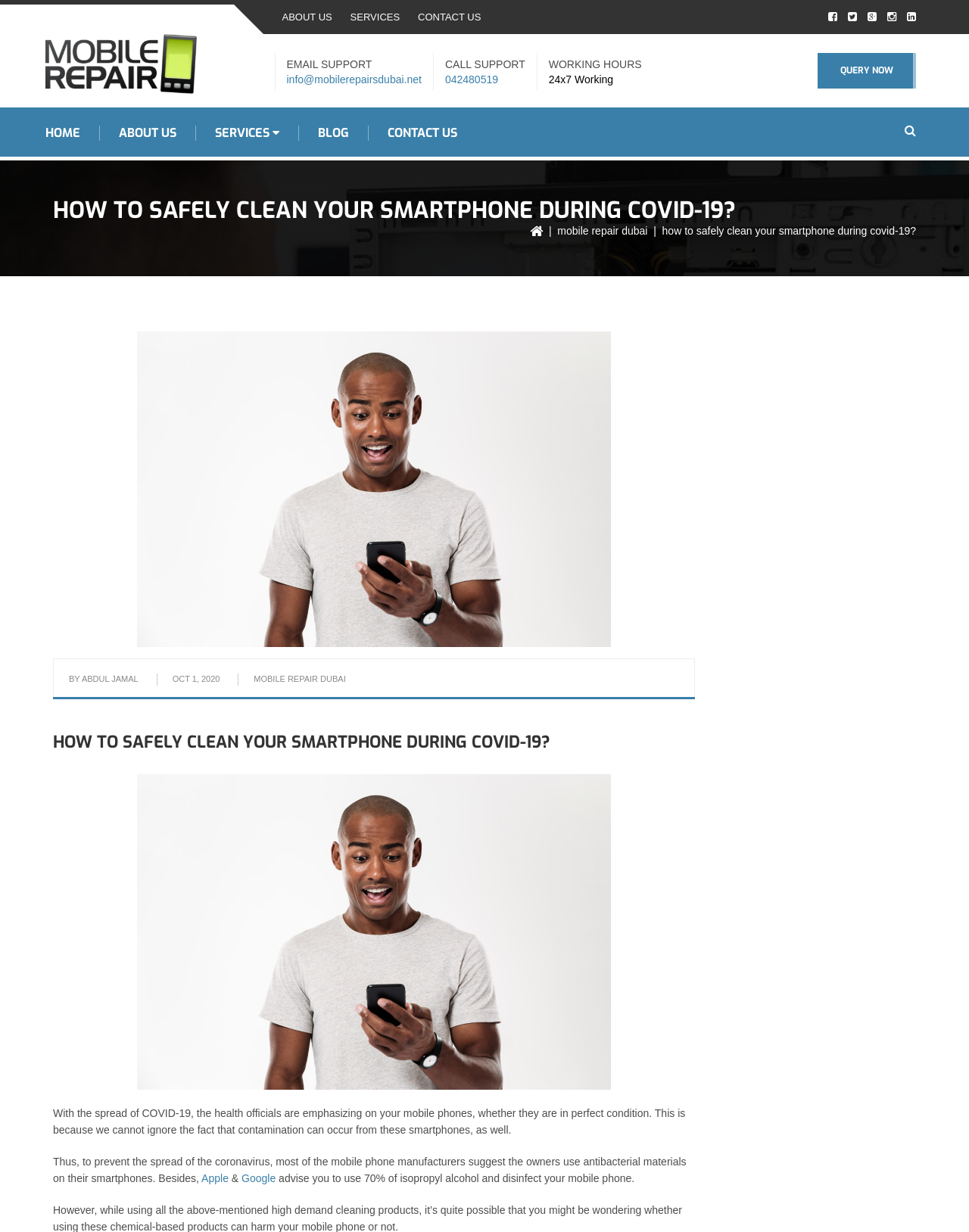What is the purpose of cleaning mobile phones during COVID-19?
Please use the visual content to give a single word or phrase answer.

To prevent the spread of coronavirus